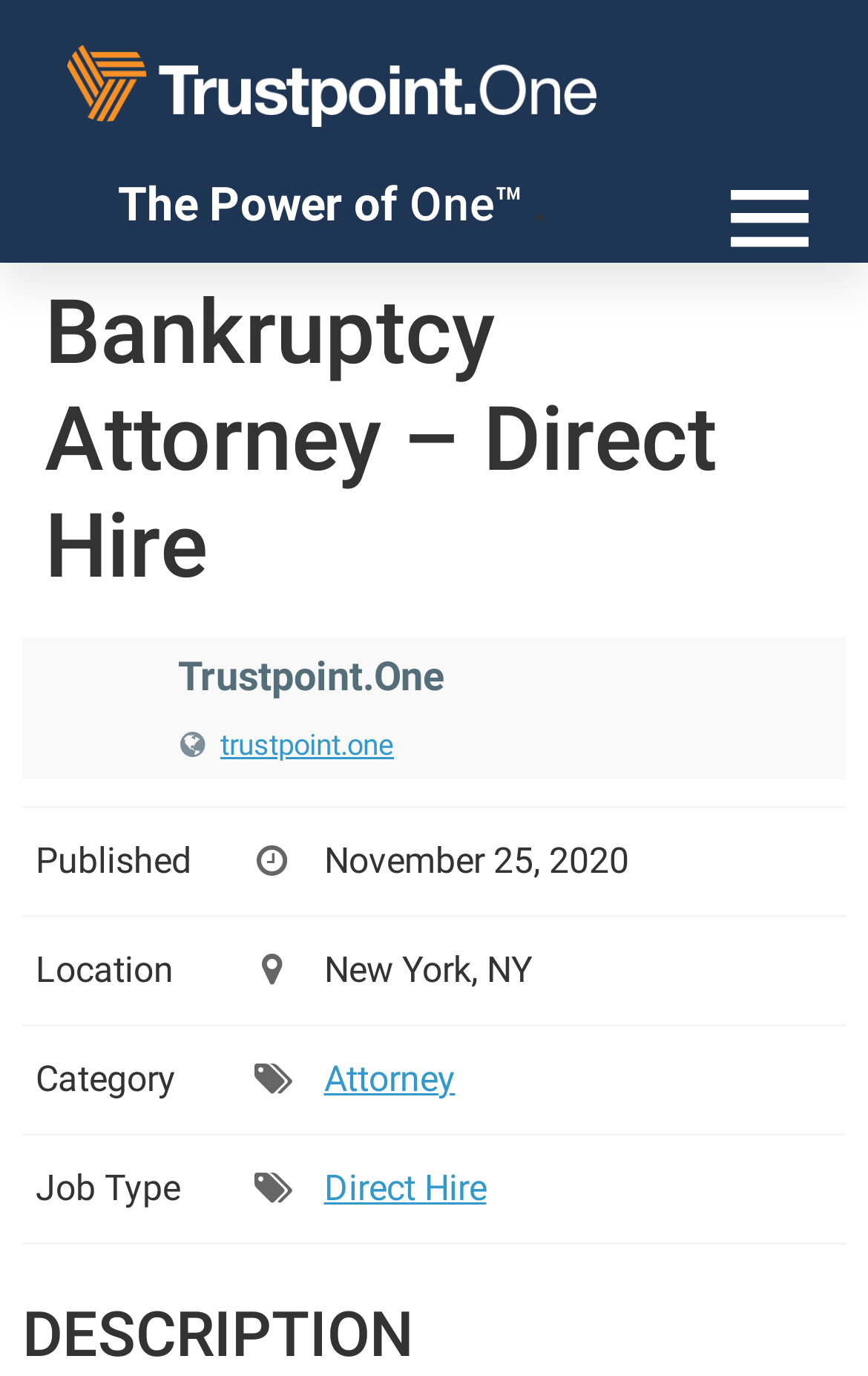Please provide the main heading of the webpage content.

Bankruptcy Attorney – Direct Hire